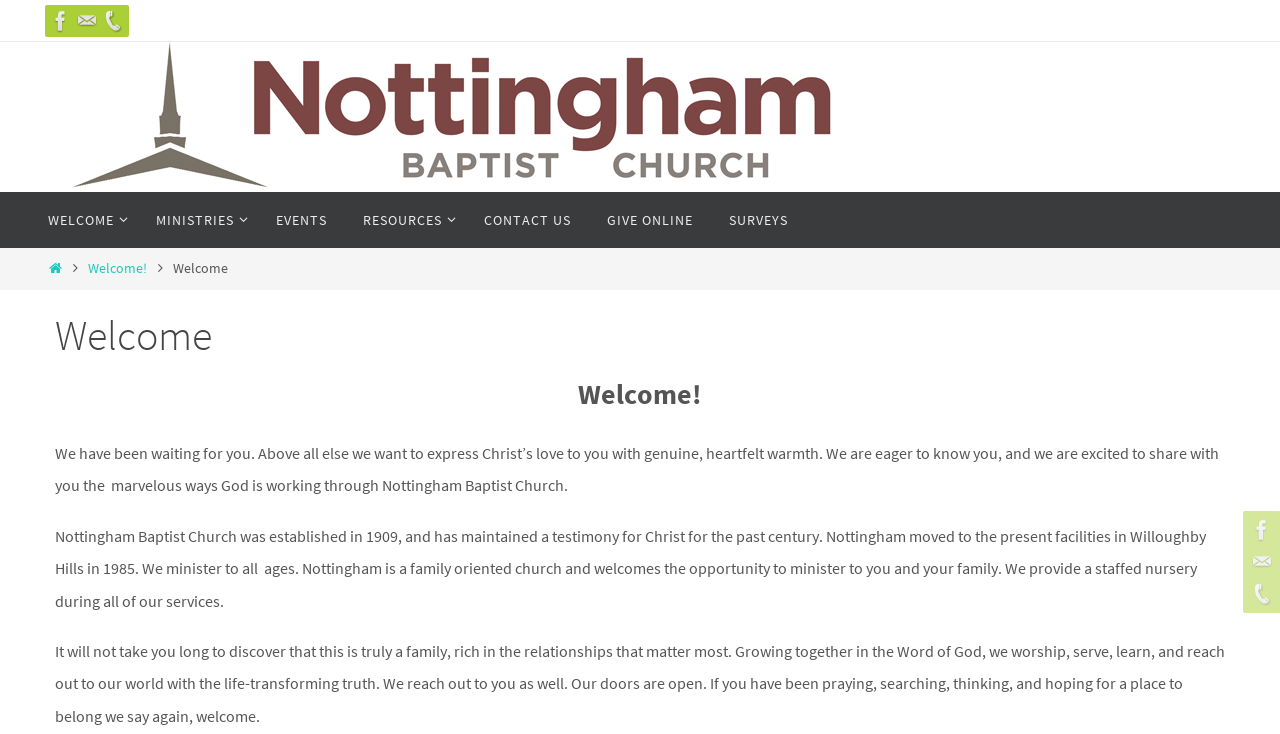Please reply to the following question with a single word or a short phrase:
What is the history of the church?

Established in 1909